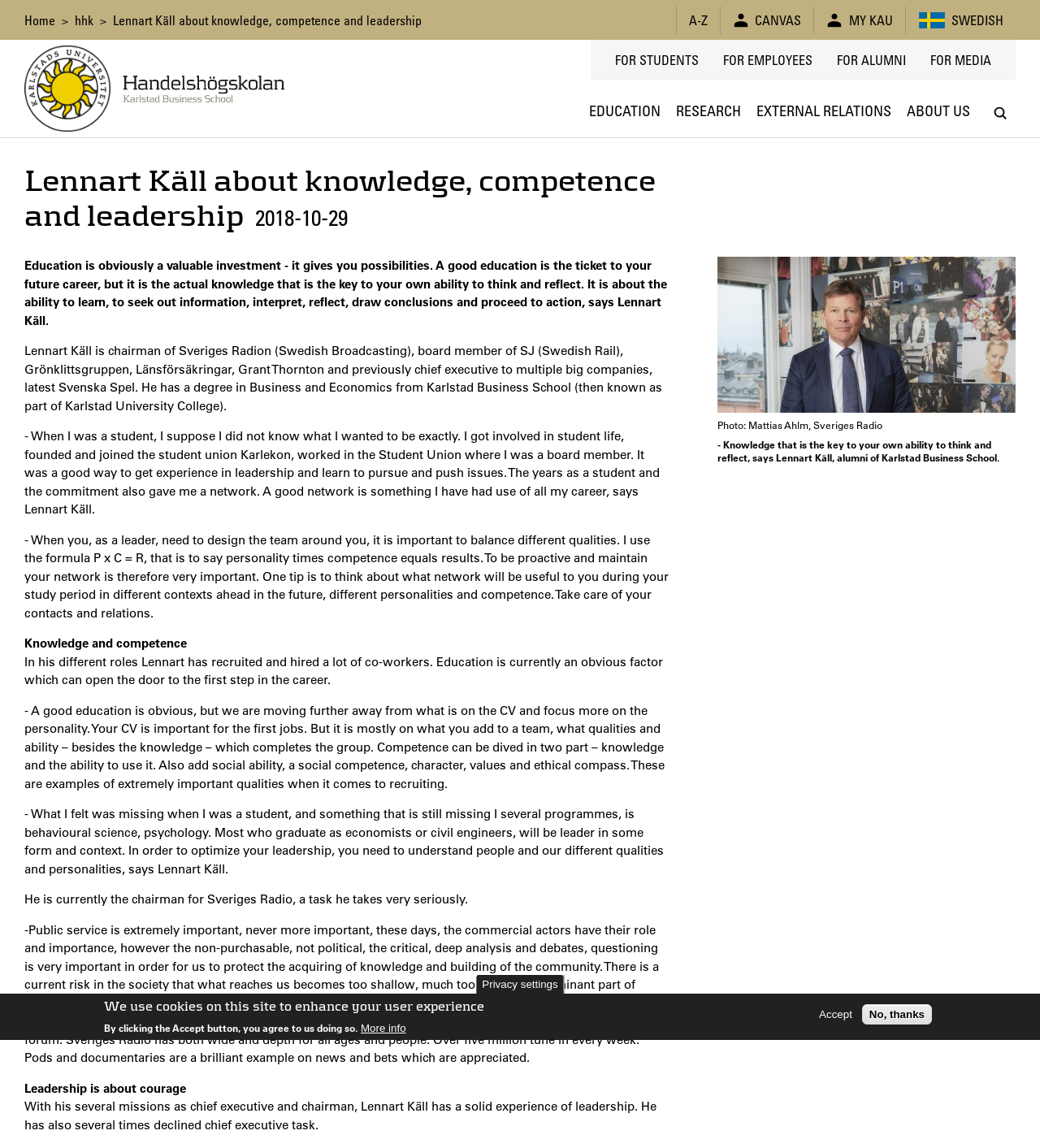What is Lennart Käll's current role?
Based on the image, provide a one-word or brief-phrase response.

Chairman of Sveriges Radio